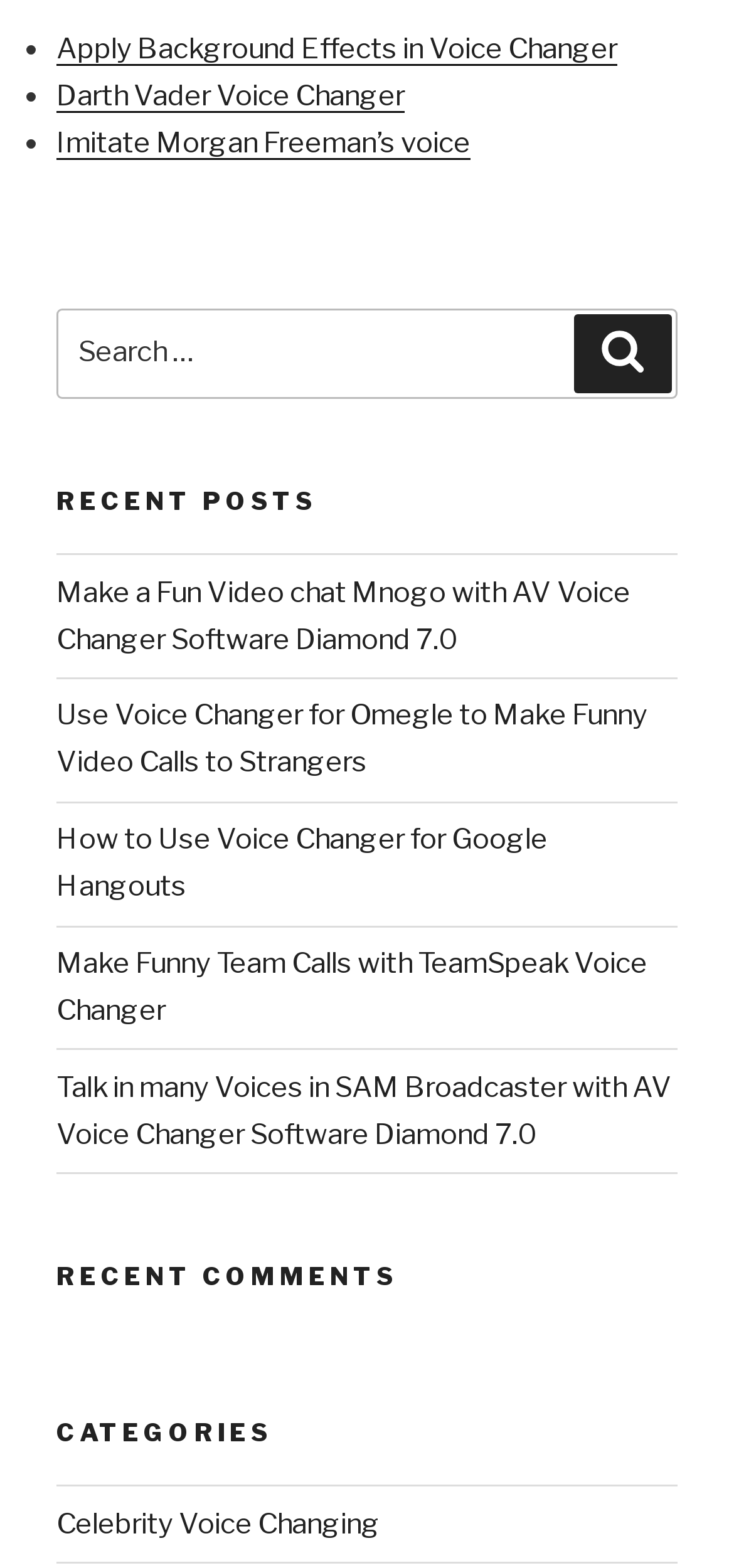Find the bounding box coordinates for the element described here: "Darth Vader Voice Changer".

[0.077, 0.05, 0.551, 0.072]